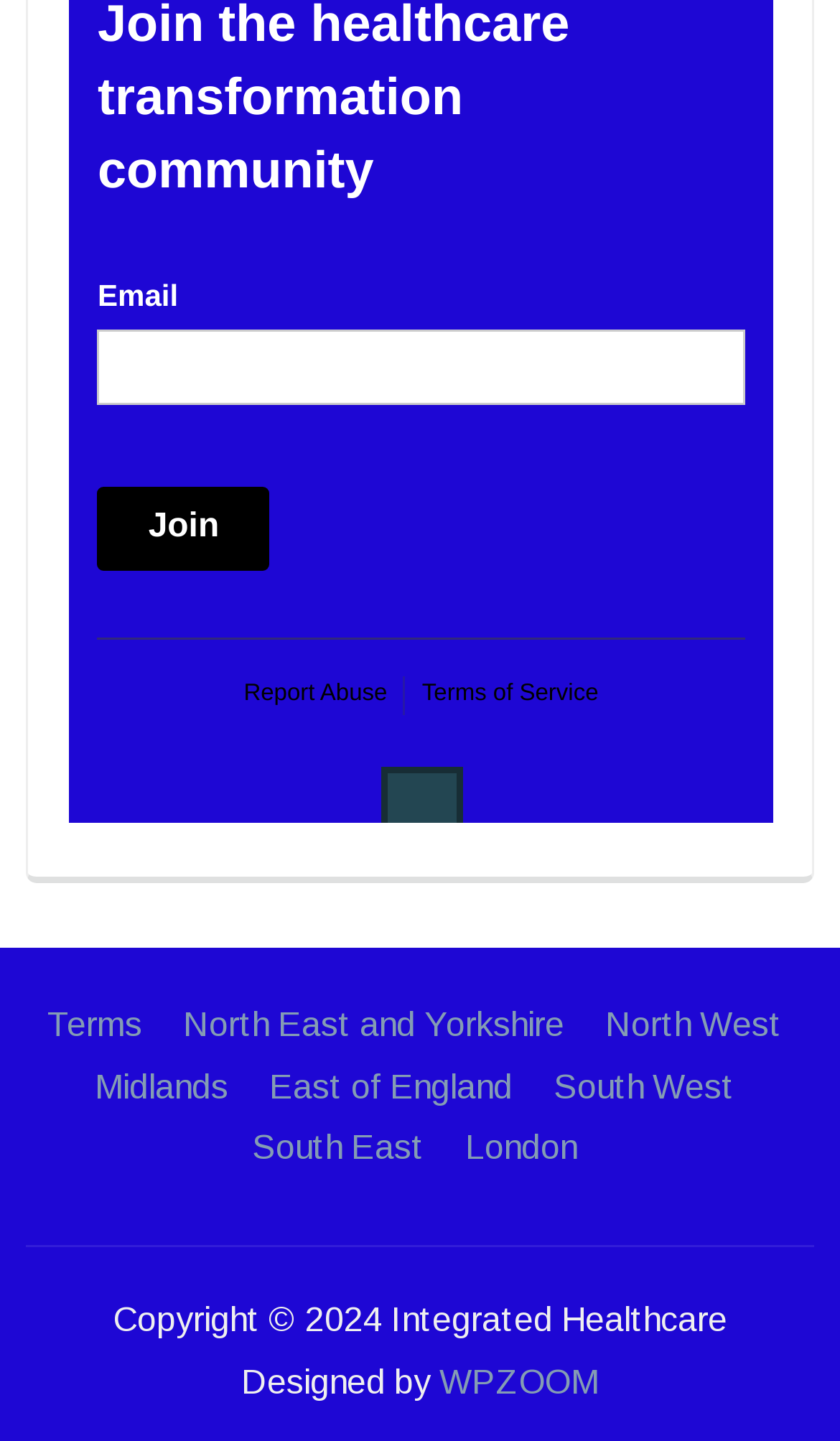How many regions are listed on the webpage? Look at the image and give a one-word or short phrase answer.

8